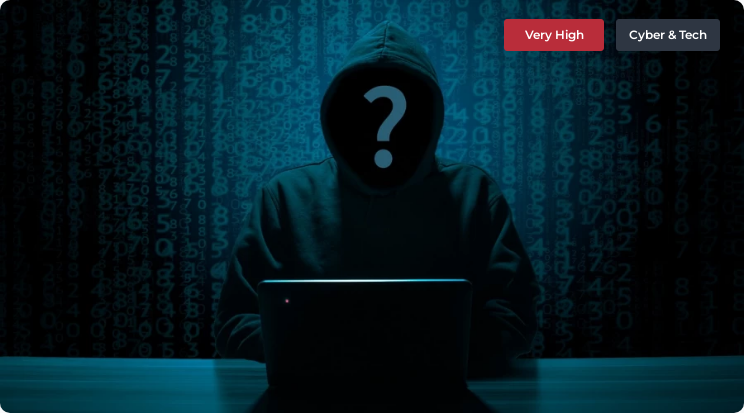What is the risk level associated with cyber threats?
Use the information from the image to give a detailed answer to the question.

The prominent label on the image highlights 'Very High', indicating a serious risk level associated with cyber threats, emphasizing the need for vigilance and awareness in our increasingly technology-driven world.